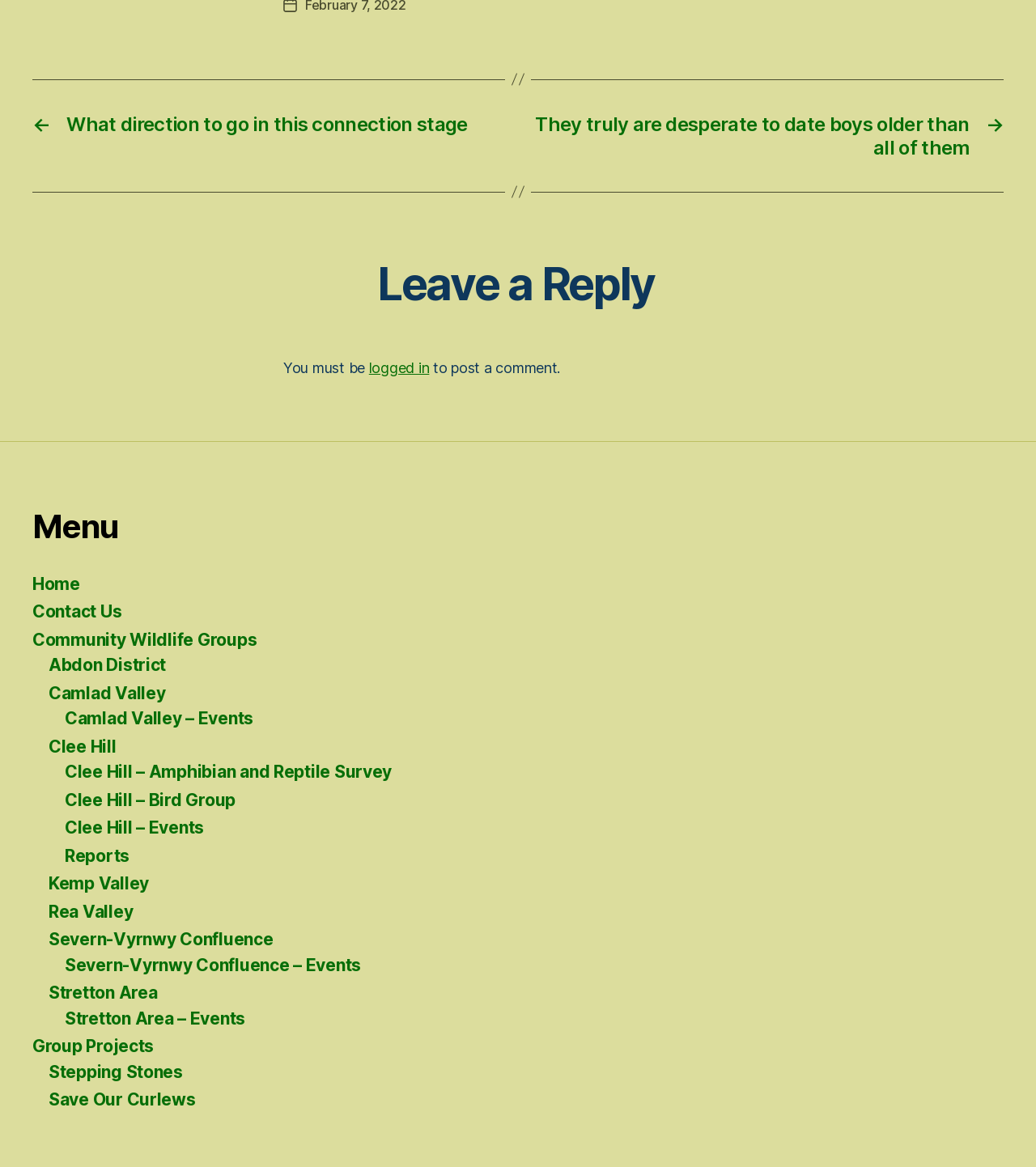Can you pinpoint the bounding box coordinates for the clickable element required for this instruction: "Click on 'Leave a Reply'"? The coordinates should be four float numbers between 0 and 1, i.e., [left, top, right, bottom].

[0.031, 0.22, 0.969, 0.267]